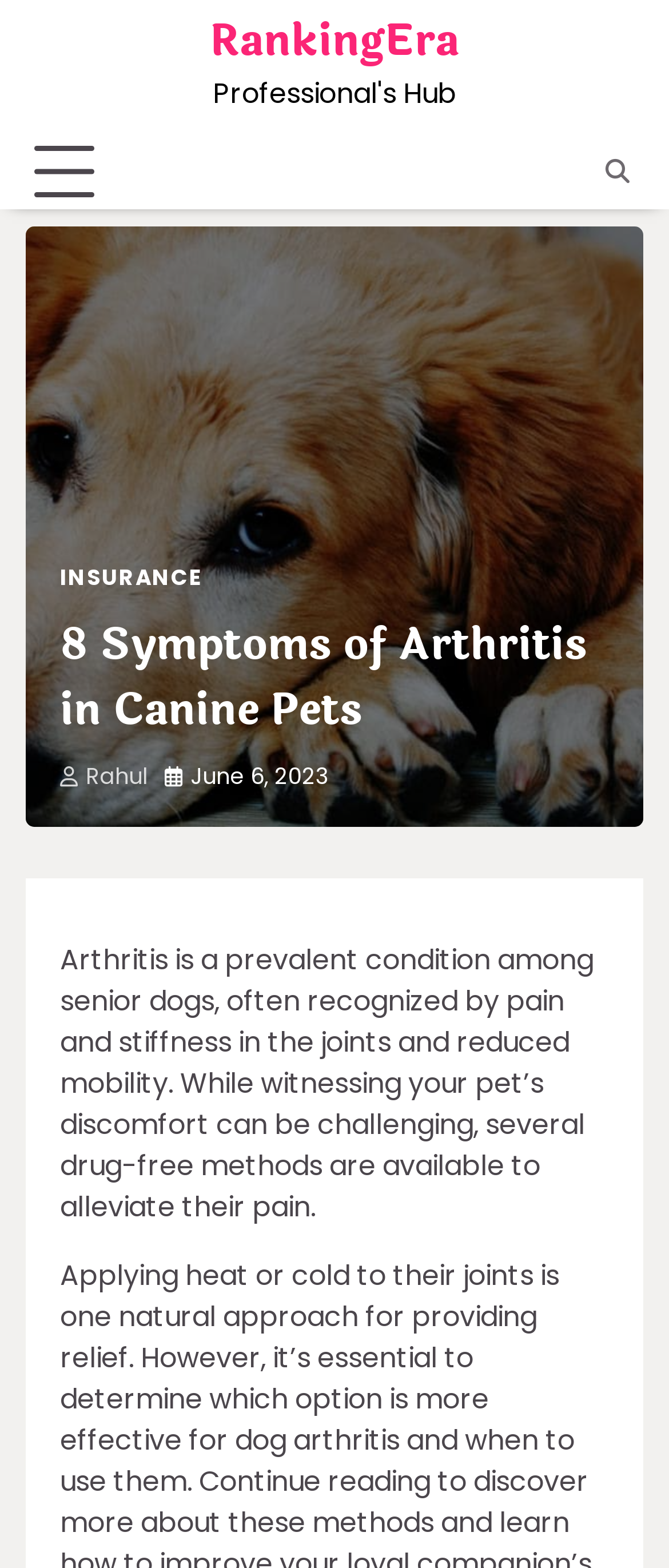Can you give a detailed response to the following question using the information from the image? What is the website's category?

The link 'INSURANCE' and the topic of the article suggest that the website is related to insurance or health, possibly pet insurance or health-related topics.